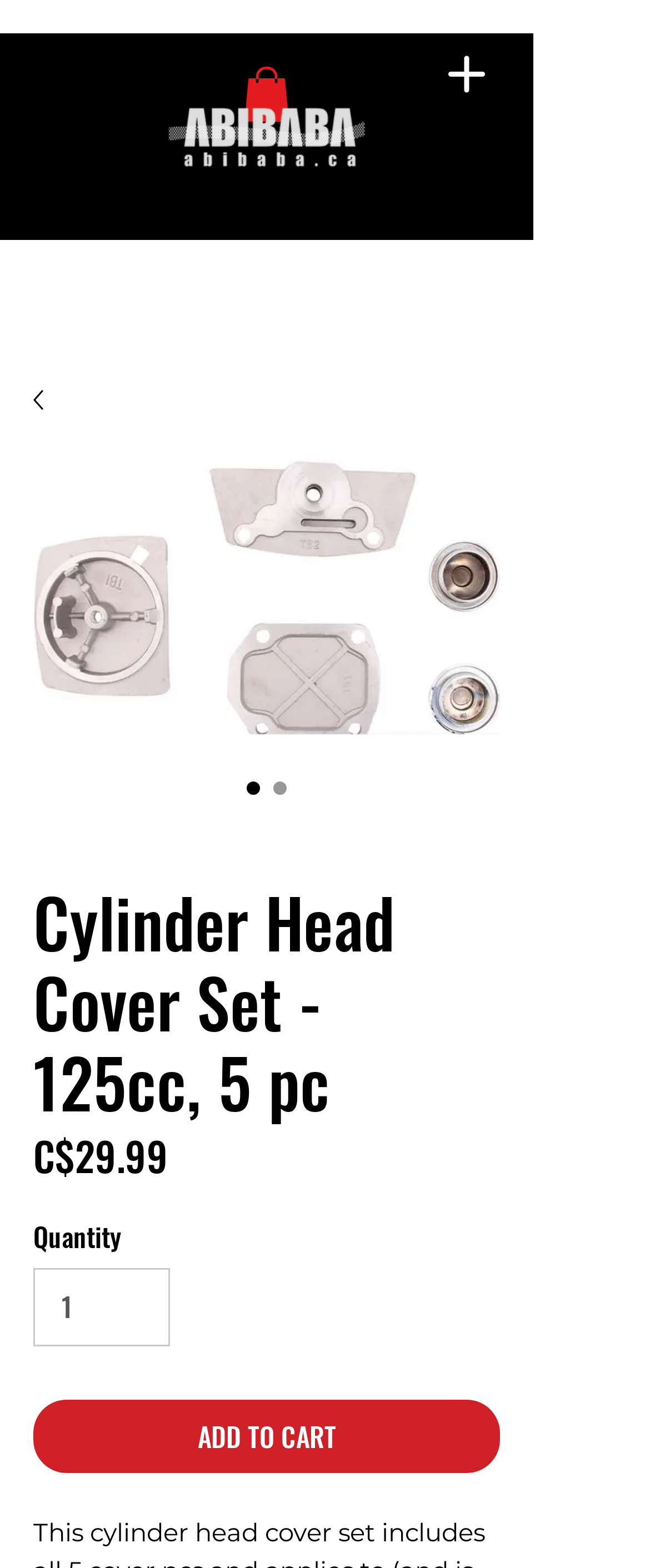Generate a detailed explanation of the webpage's features and information.

This webpage is about a product called "Cylinder Head Cover Set - 125cc, 5 pc" from ABIBABA Redesign. At the top left, there is a navigation menu button that can be opened to reveal more options. 

On the top center, there is a link with an accompanying image, which appears to be a product image. To the right of this link, there is another link with an image, which seems to be a seller or user profile image.

Below these links, there is a section dedicated to the product information. The product title "Cylinder Head Cover Set - 125cc, 5 pc" is displayed prominently, along with a radio button selection for the product. The product price, "C$29.99", is shown below the title. 

To the right of the price, there is a "Quantity" label with a spin button to select the desired quantity. Below this, there is an "ADD TO CART" button that allows users to add the product to their cart.